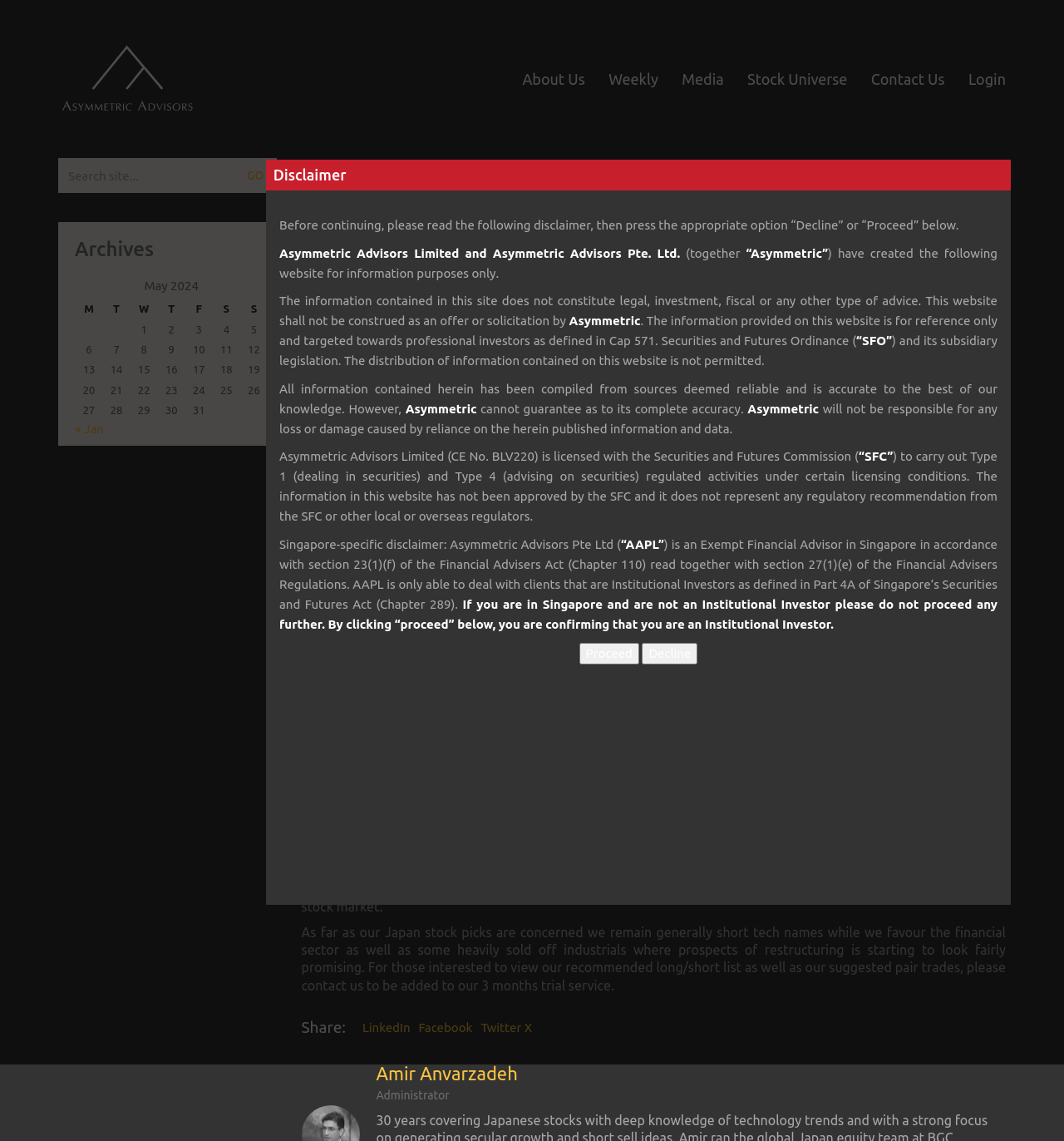What is the support line of Y$ rate mentioned in the article?
Please respond to the question with a detailed and informative answer.

The article mentions that the author strongly suspects its critical 105 support line to be tested again fairly soon.